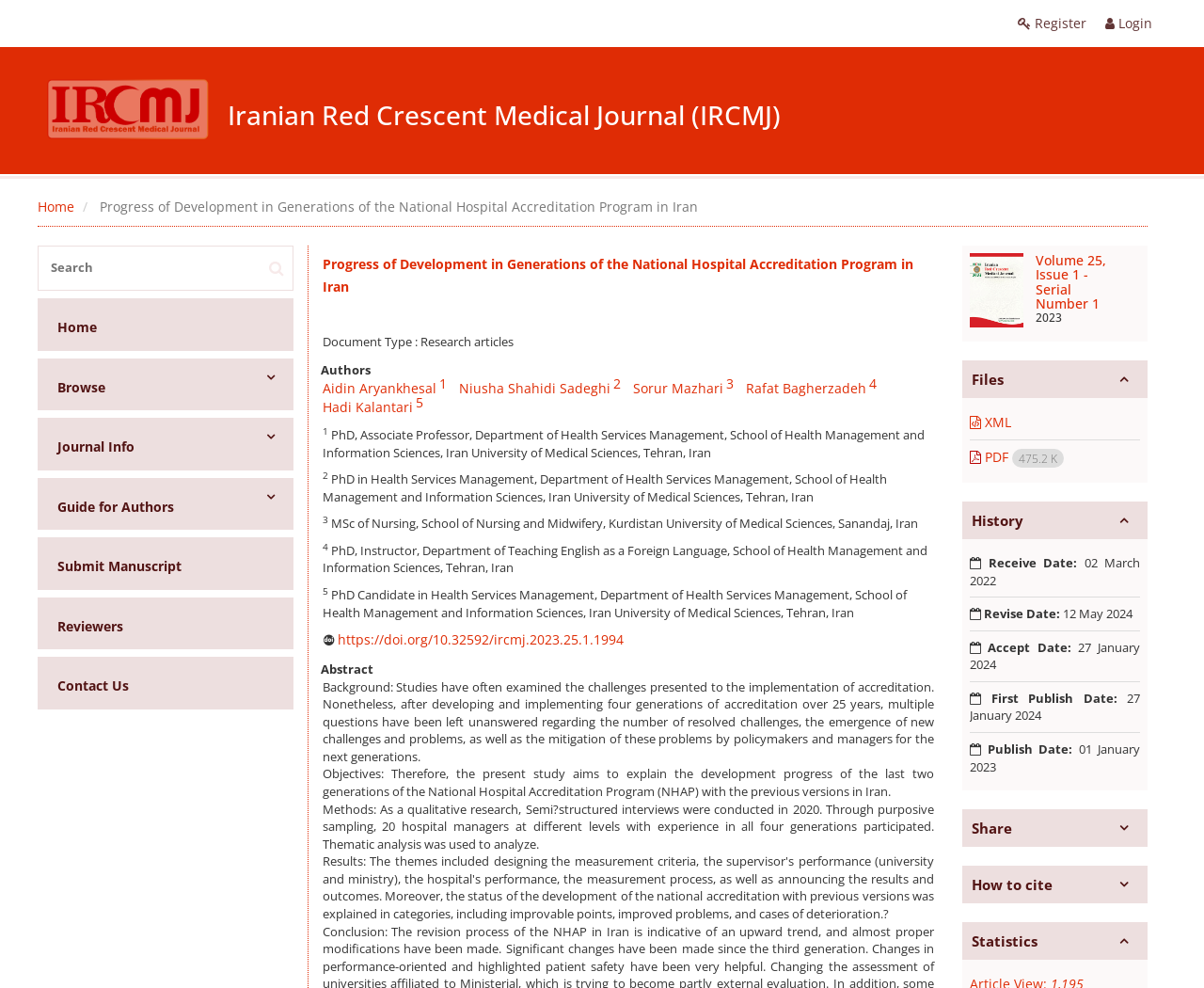Please identify the bounding box coordinates of the clickable region that I should interact with to perform the following instruction: "Download PDF". The coordinates should be expressed as four float numbers between 0 and 1, i.e., [left, top, right, bottom].

[0.806, 0.453, 0.884, 0.471]